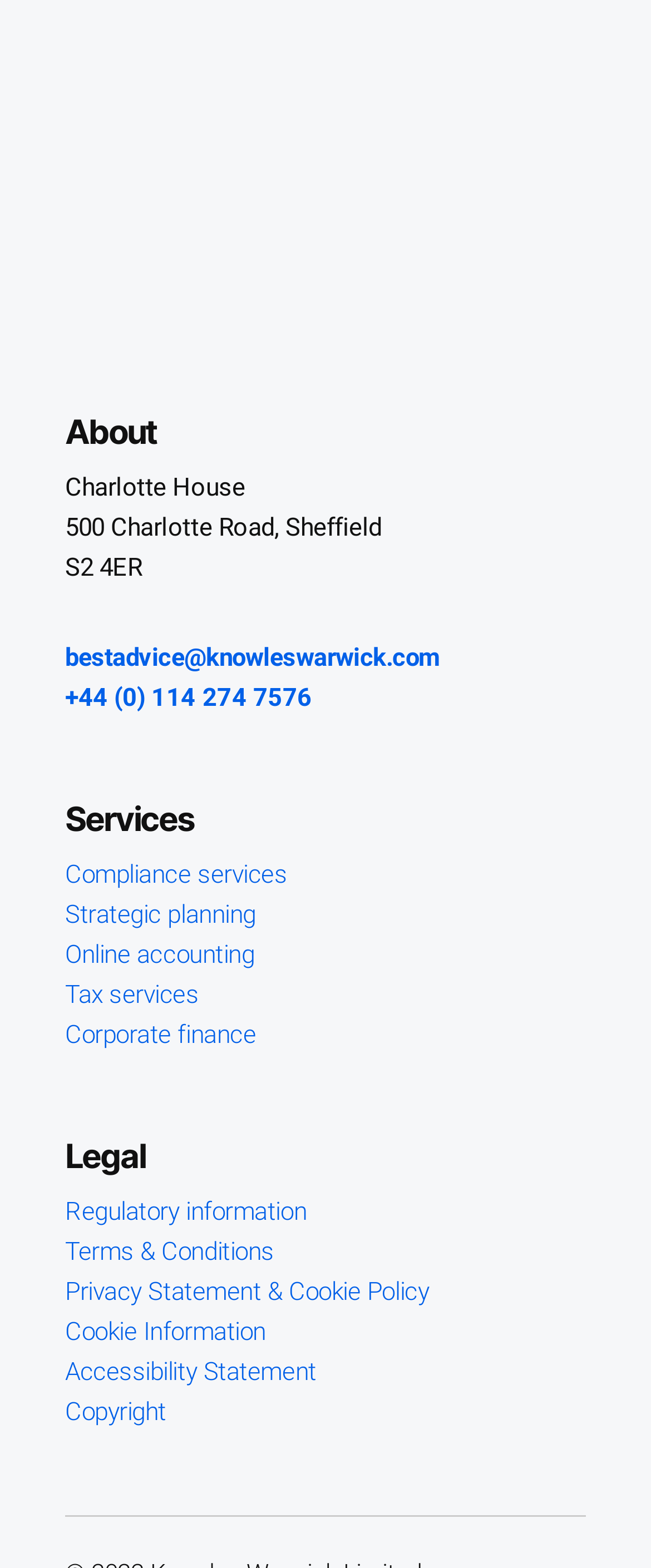Determine the bounding box for the described UI element: "+44 (0) 114 274 7576".

[0.1, 0.435, 0.479, 0.455]